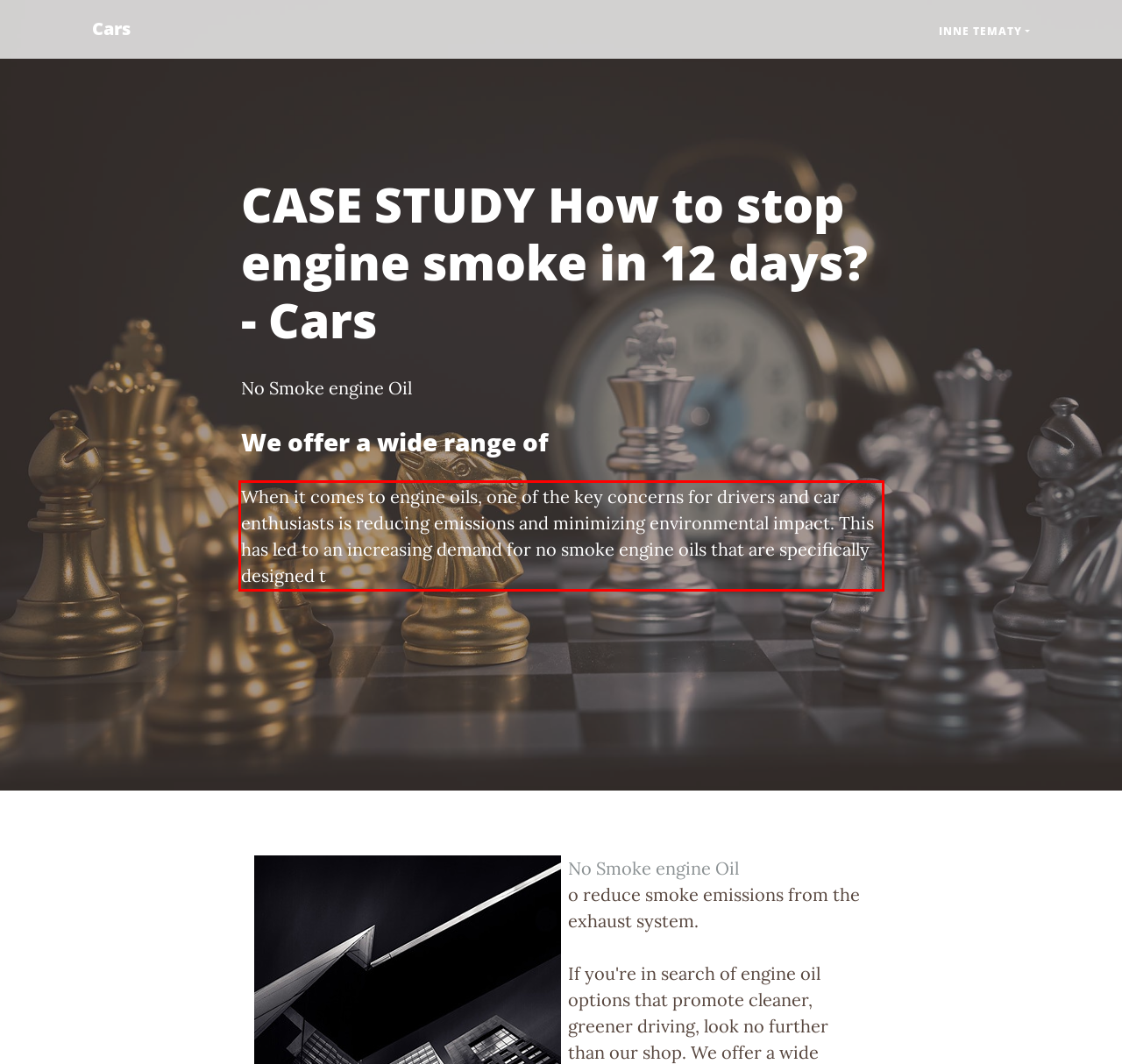Locate the red bounding box in the provided webpage screenshot and use OCR to determine the text content inside it.

When it comes to engine oils, one of the key concerns for drivers and car enthusiasts is reducing emissions and minimizing environmental impact. This has led to an increasing demand for no smoke engine oils that are specifically designed t